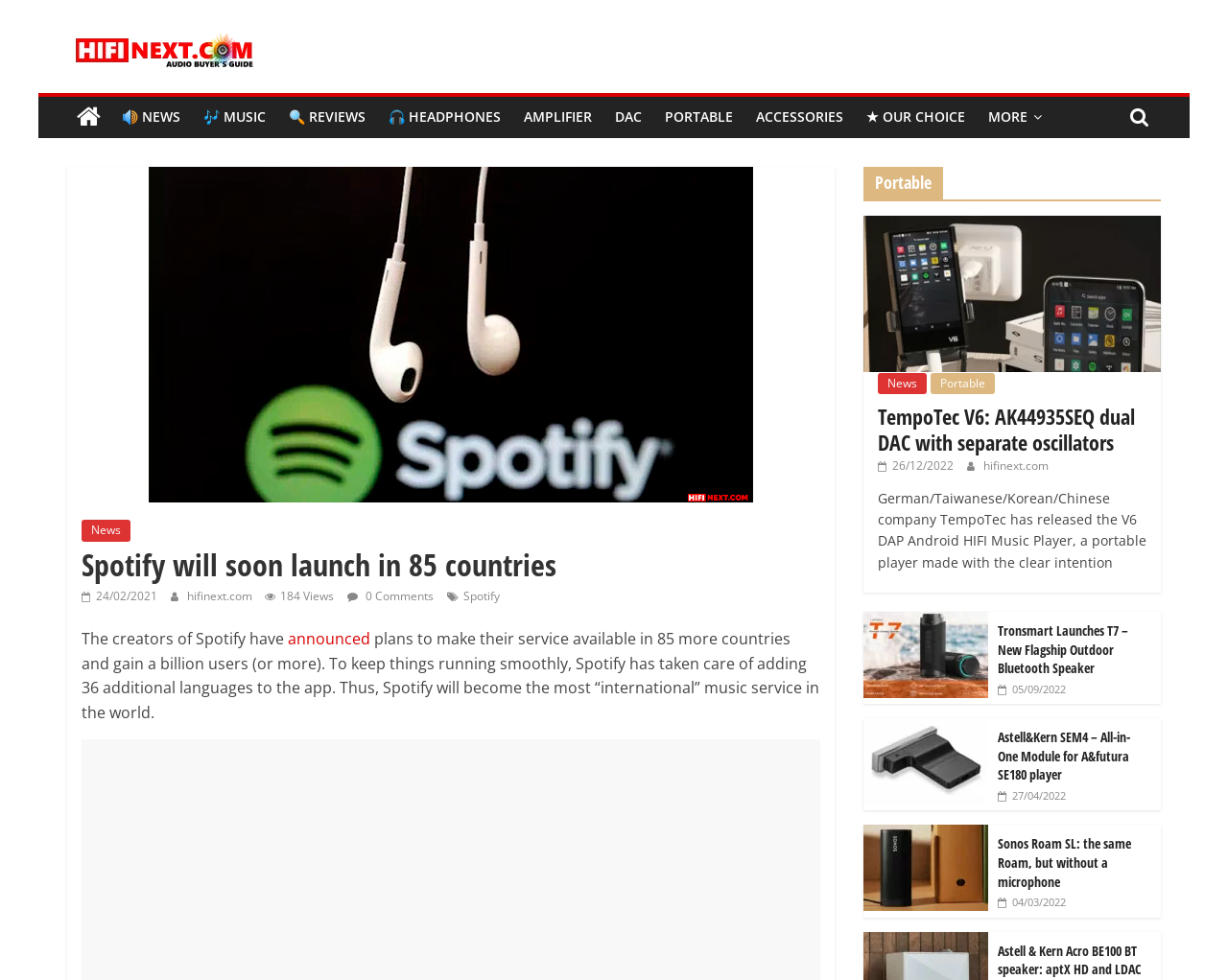Write a detailed summary of the webpage, including text, images, and layout.

This webpage is about HiFiNext, an audio buyer's guide. At the top, there is a navigation menu with links to "NEWS", "MUSIC", "REVIEWS", "HEADPHONES", "AMPLIFIER", "DAC", "PORTABLE", "ACCESSORIES", and "OUR CHOICE". Below the menu, there is a logo of HiFiNext and a tagline "Your Hi-Fi Experience".

The main content of the page is an article about Spotify's plan to launch in 85 more countries and gain a billion users. The article is accompanied by an image of Spotify's logo. The text describes the company's plan to add 36 additional languages to the app, making it the most "international" music service in the world.

Below the article, there are several sections featuring different audio products, including the TempoTec V6, Tronsmart t7, Astell&Kern SEM4, and Sonos Roam SL. Each section has an image of the product and a brief description with a link to read more. The sections are arranged in a grid-like layout, with two columns and multiple rows.

On the right side of the page, there is a column with links to other news articles, including "Portable" and "News". The column also features a heading "Portable" with a figure below it, which is an image of a portable audio player.

Overall, the webpage is well-organized and easy to navigate, with clear headings and concise descriptions of the audio products featured.